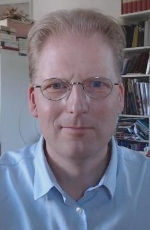Present a detailed portrayal of the image.

The image features a professional portrait of a person with medium-length, light-colored hair, wearing glasses and a light blue shirt. The background suggests a home or office environment, with books and files visible on shelves, indicating a scholarly or professional context. This image accompanies the article titled "First Reports about LTE Carrier Aggregation with 3 Component Carriers" on WirelessMoves, suggesting the individual may be related to the discussion of advancements in LTE technology.